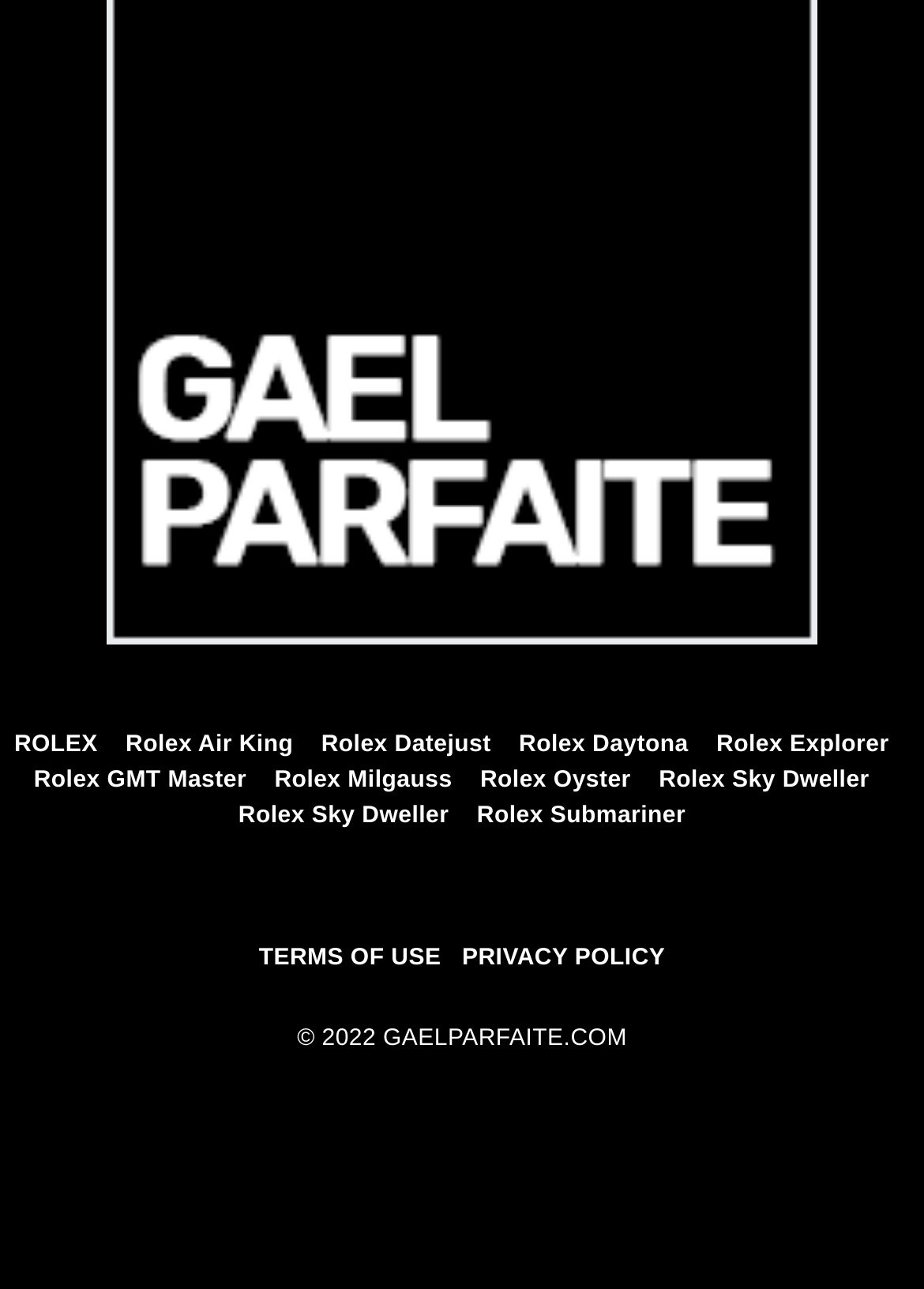Refer to the image and answer the question with as much detail as possible: How many links are in the heading section?

I counted the number of links in the heading section, which includes links to Rolex, Rolex Air King, Rolex Datejust, Rolex Daytona, Rolex Explorer, Rolex GMT Master, Rolex Milgauss, Rolex Oyster, Rolex Sky Dweller, Rolex Submariner, TERMS OF USE, and PRIVACY POLICY.